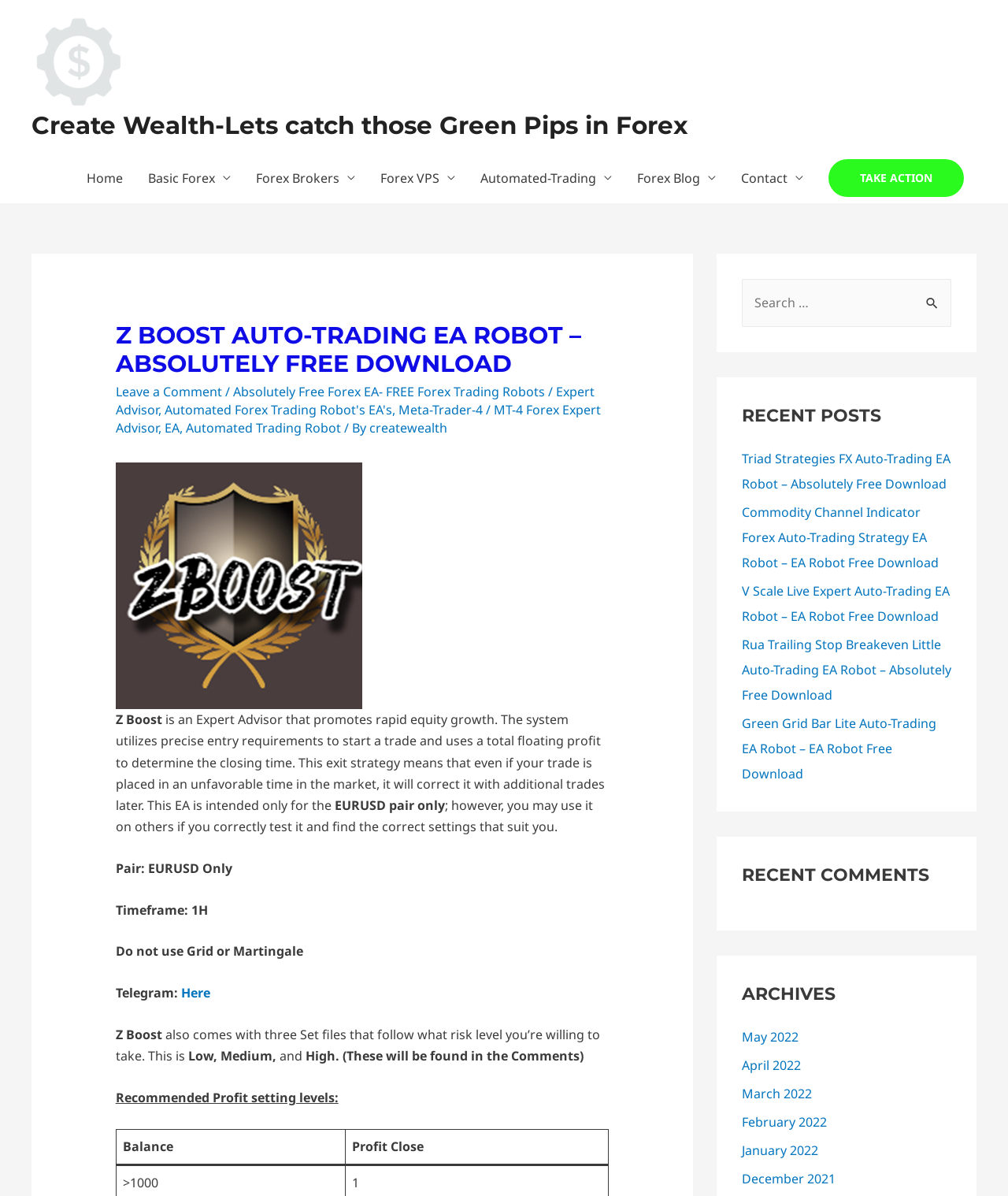Find the bounding box coordinates of the area to click in order to follow the instruction: "Click on the 'Home' link".

[0.073, 0.128, 0.134, 0.17]